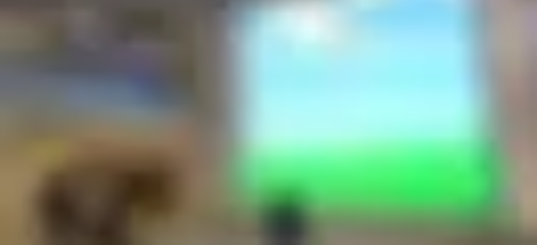What type of institution is depicted in the image?
Can you provide a detailed and comprehensive answer to the question?

The image represents a pediatric palliative care setting, which is a specialized environment designed to provide both care and comfort to children facing life-threatening illnesses. The presence of a presentation screen and a stuffed animal suggests a hospital or medical institution, such as Boston Children's Hospital and Dana-Farber Cancer Institute, that prioritizes the quality of life for patients and their families.